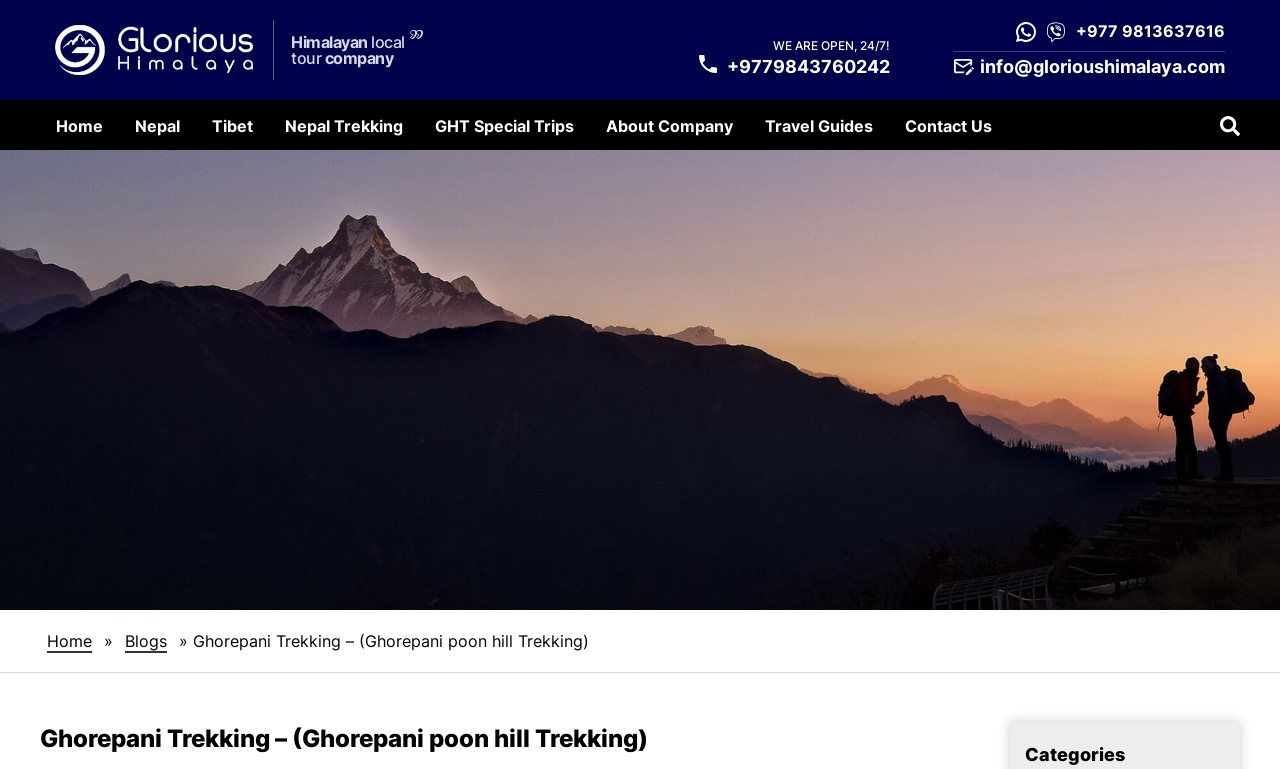Give a one-word or phrase response to the following question: What is the name of the local tour company?

Glorious Himalaya